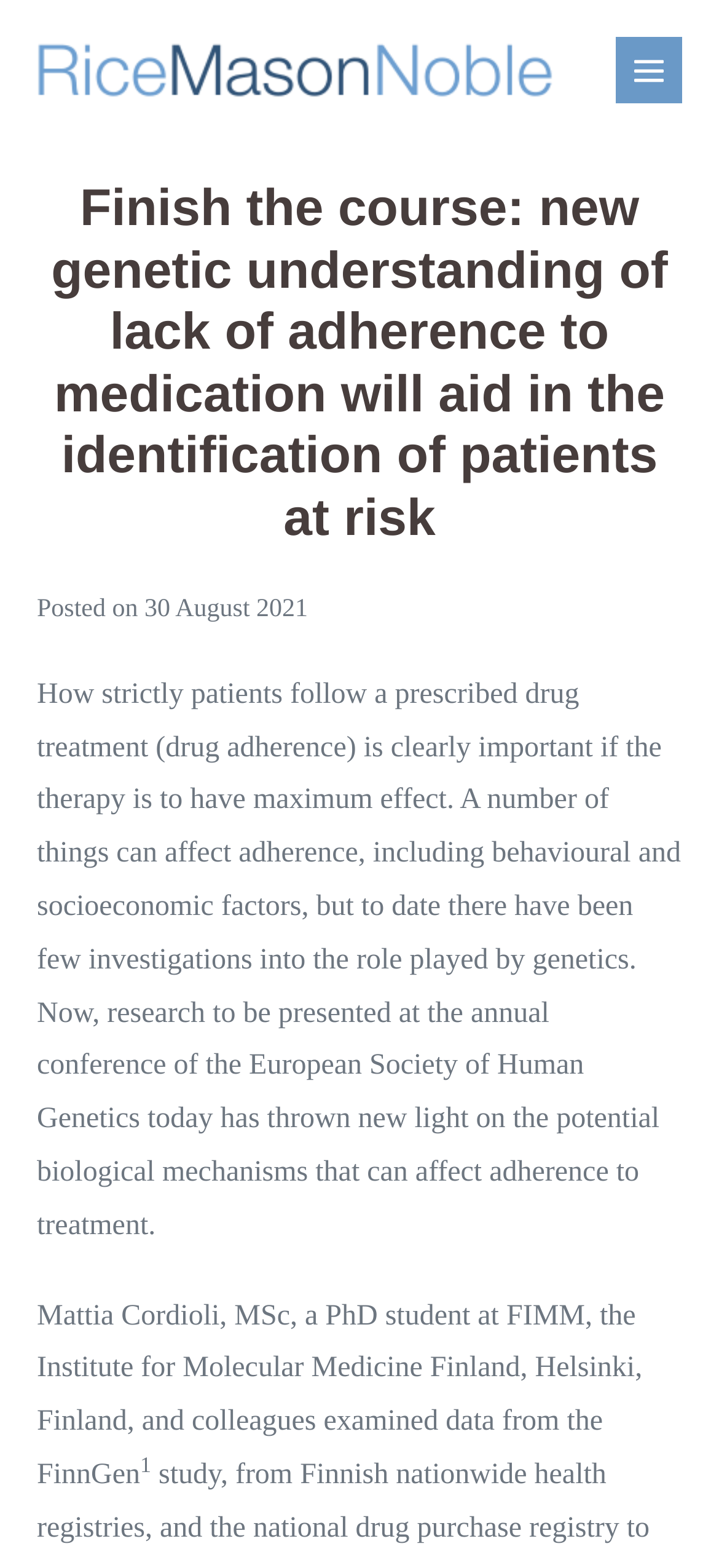Give a detailed account of the webpage, highlighting key information.

The webpage appears to be an article or blog post discussing a new genetic understanding of lack of adherence to medication. At the top of the page, there is a link to "RiceMasonNoble" accompanied by an image with the same name, positioned near the top left corner of the page. 

Below the link and image, there is a button for mobile site navigation, located near the top right corner of the page. 

The main content of the page is divided into sections. The first section is a header area that spans almost the entire width of the page. It contains a heading that repeats the title of the page, "Finish the course: new genetic understanding of lack of adherence to medication will aid in the identification of patients at risk". Below the heading, there is a "Posted on" label followed by the date "30 August 2021". 

The main article text is divided into two paragraphs. The first paragraph discusses the importance of drug adherence and how various factors can affect it, including behavioral and socioeconomic factors, as well as genetics. The second paragraph introduces the research being presented at the European Society of Human Genetics conference, which examines the potential biological mechanisms that can affect adherence to treatment. The text also mentions the researcher, Mattia Cordioli, and the institution he is affiliated with. There is a superscript symbol at the end of the second paragraph.